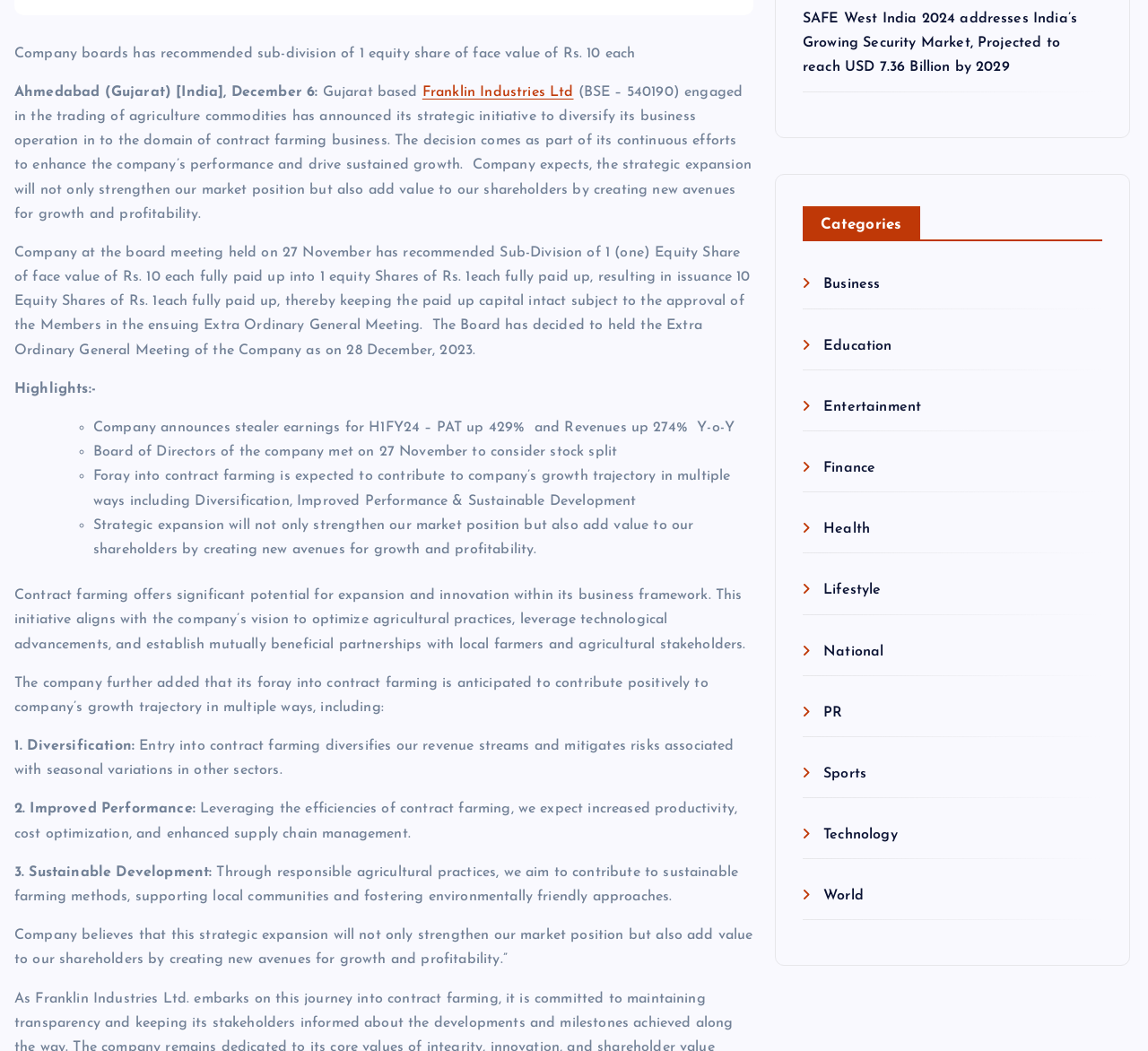Identify the bounding box coordinates of the HTML element based on this description: "National".

[0.699, 0.607, 0.768, 0.621]